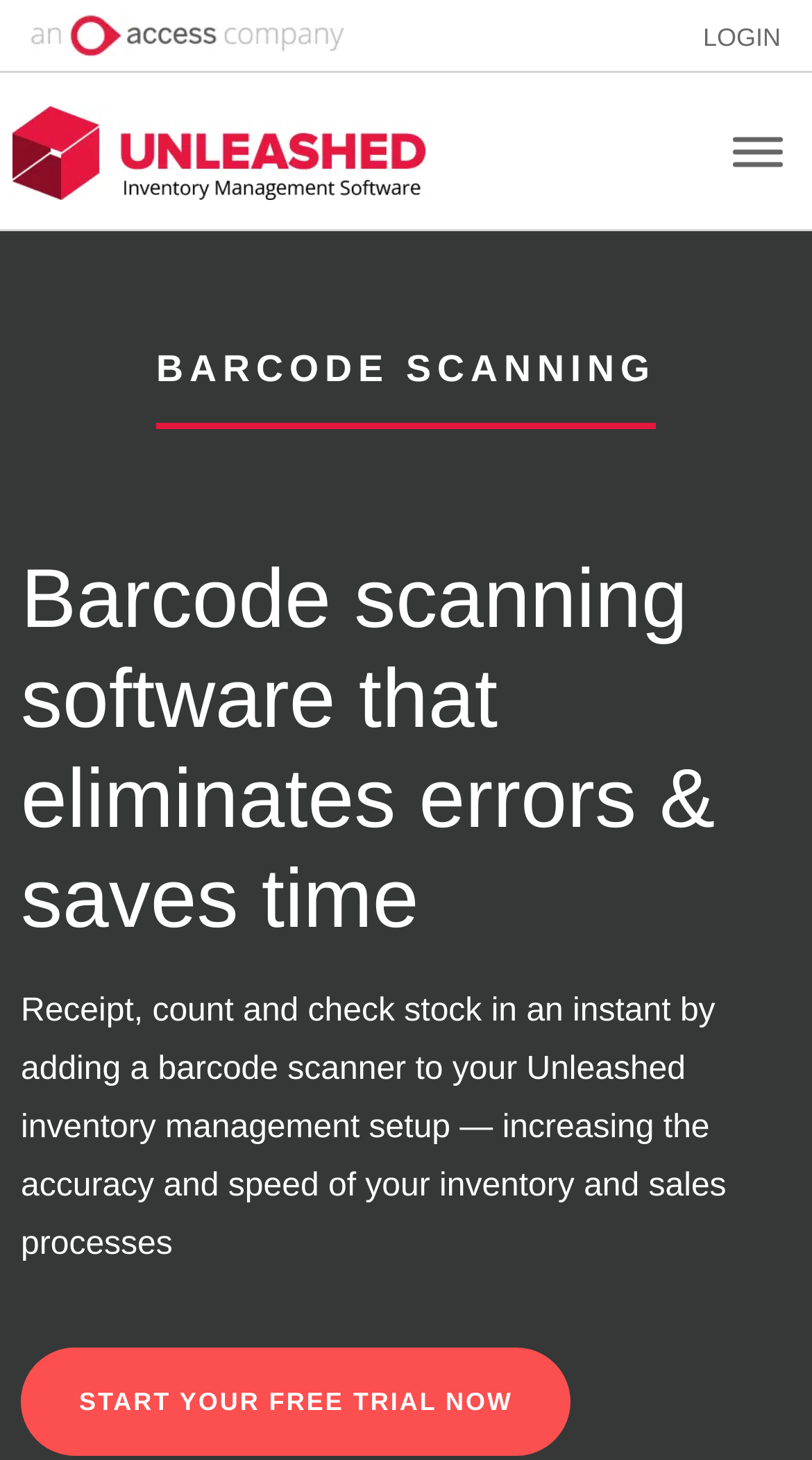Based on the image, please elaborate on the answer to the following question:
What is the benefit of using the barcode scanning software?

The webpage describes the benefit of using the barcode scanning software as 'increasing the accuracy and speed of your inventory and sales processes'. This implies that the software helps to improve the accuracy and speed of inventory management and sales processes.